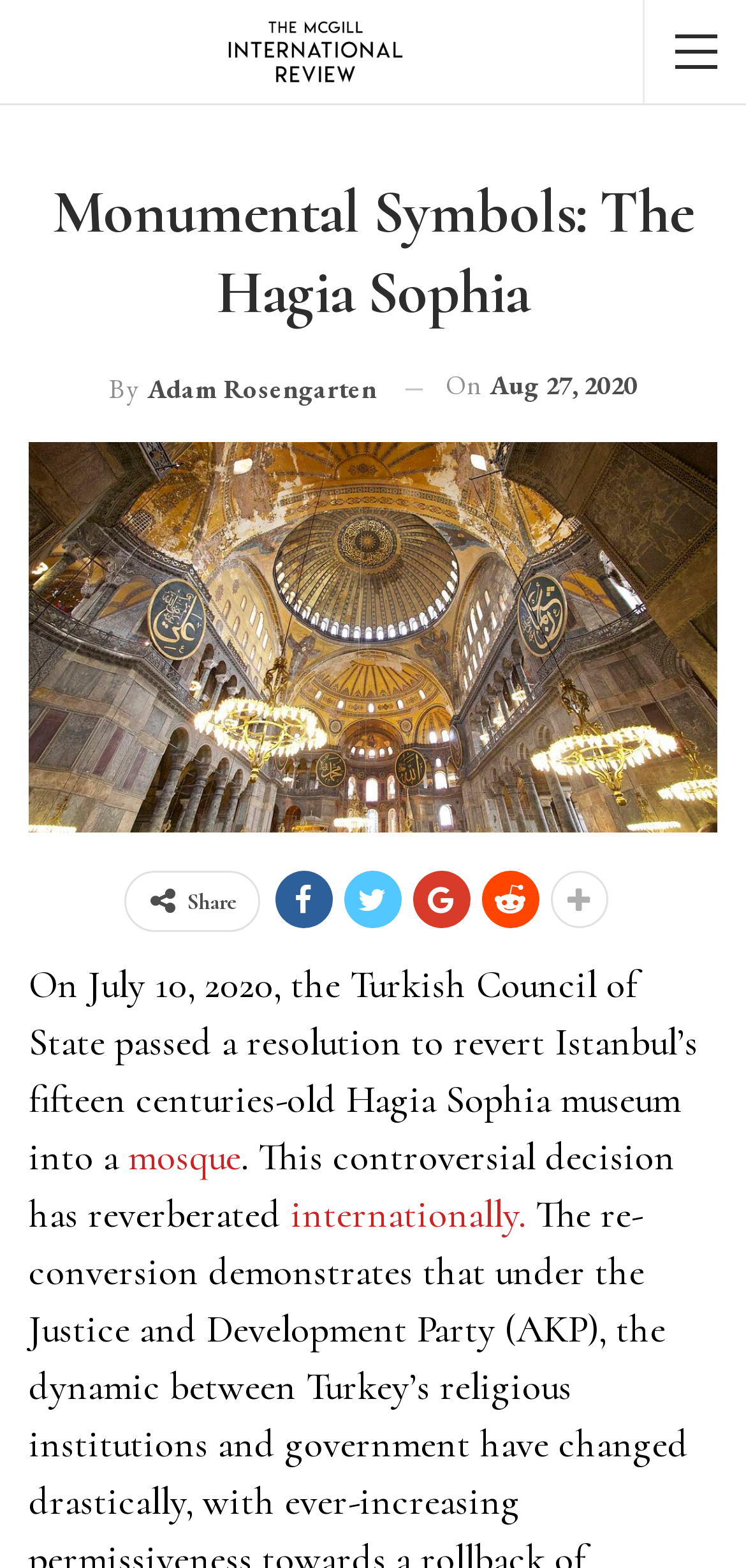What is the name of the monument?
Please give a detailed and elaborate answer to the question.

The name of the monument can be found in the heading 'Monumental Symbols: The Hagia Sophia' which is located at the top of the webpage.